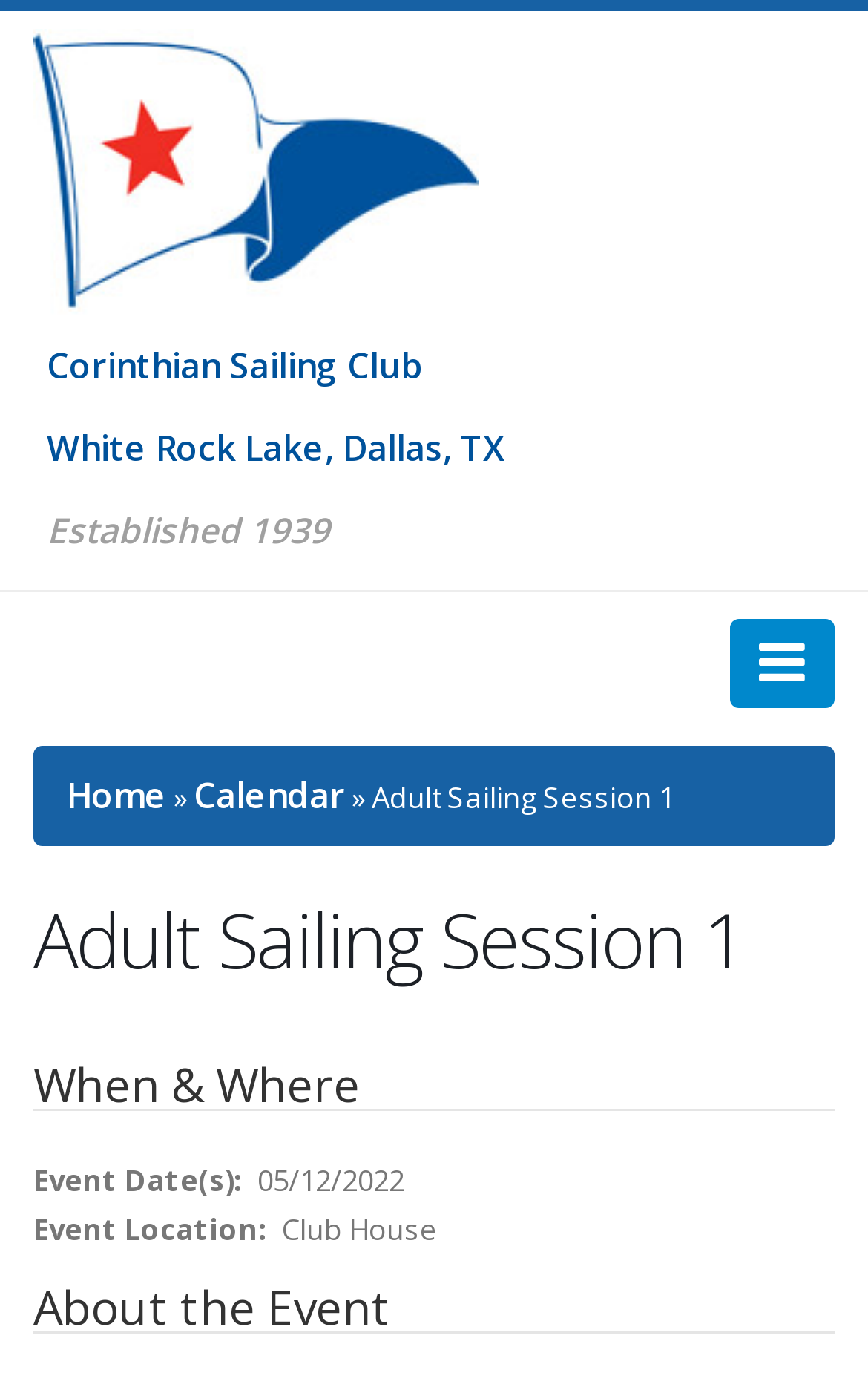What is the event date of the Adult Sailing Session 1?
Please provide a detailed and comprehensive answer to the question.

I found the answer by navigating to the 'When & Where' section and looking at the time element with the content '05/12/2022', which is likely to be the event date of the Adult Sailing Session 1.